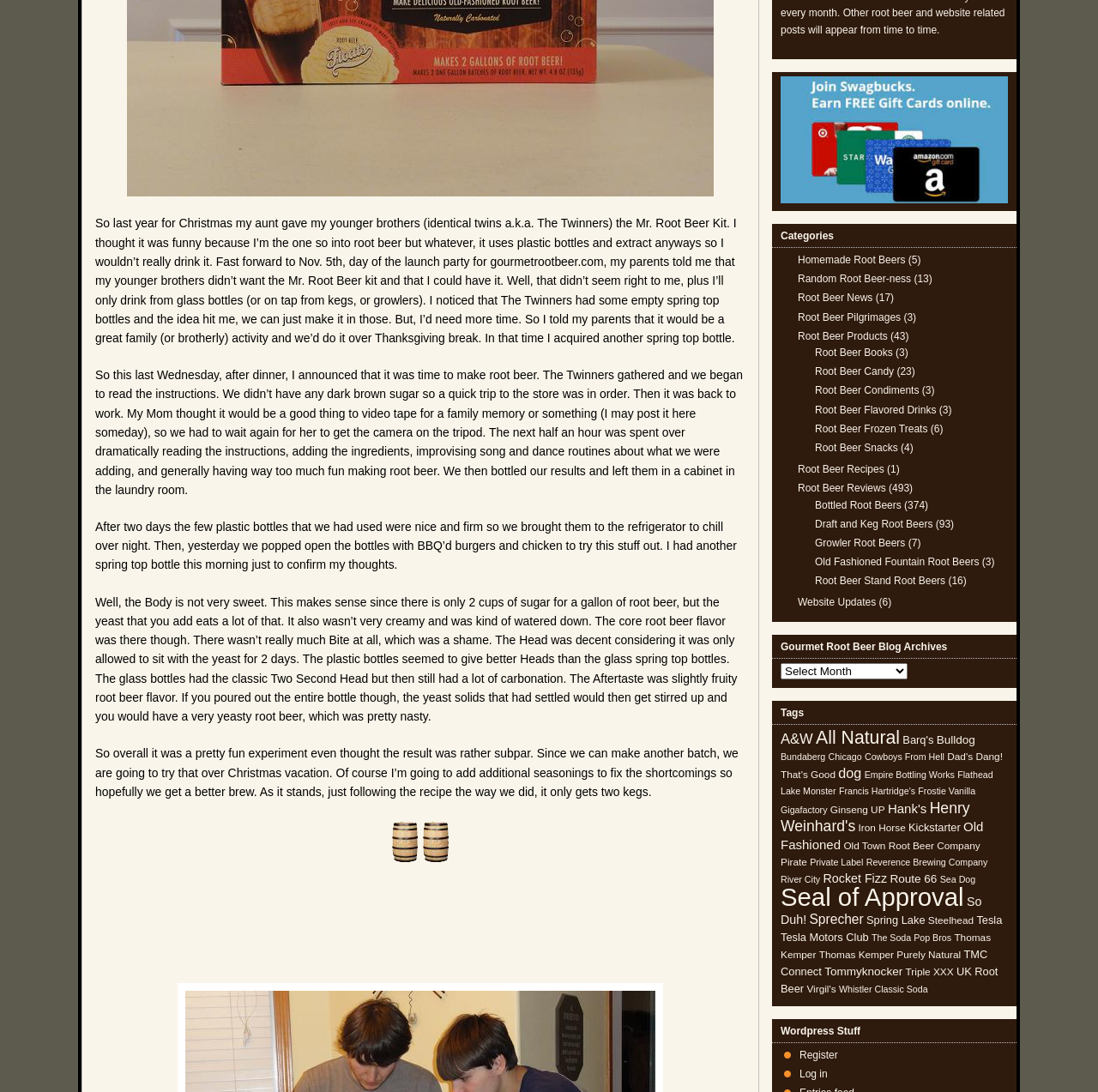Please predict the bounding box coordinates (top-left x, top-left y, bottom-right x, bottom-right y) for the UI element in the screenshot that fits the description: Sprecher

[0.737, 0.835, 0.786, 0.848]